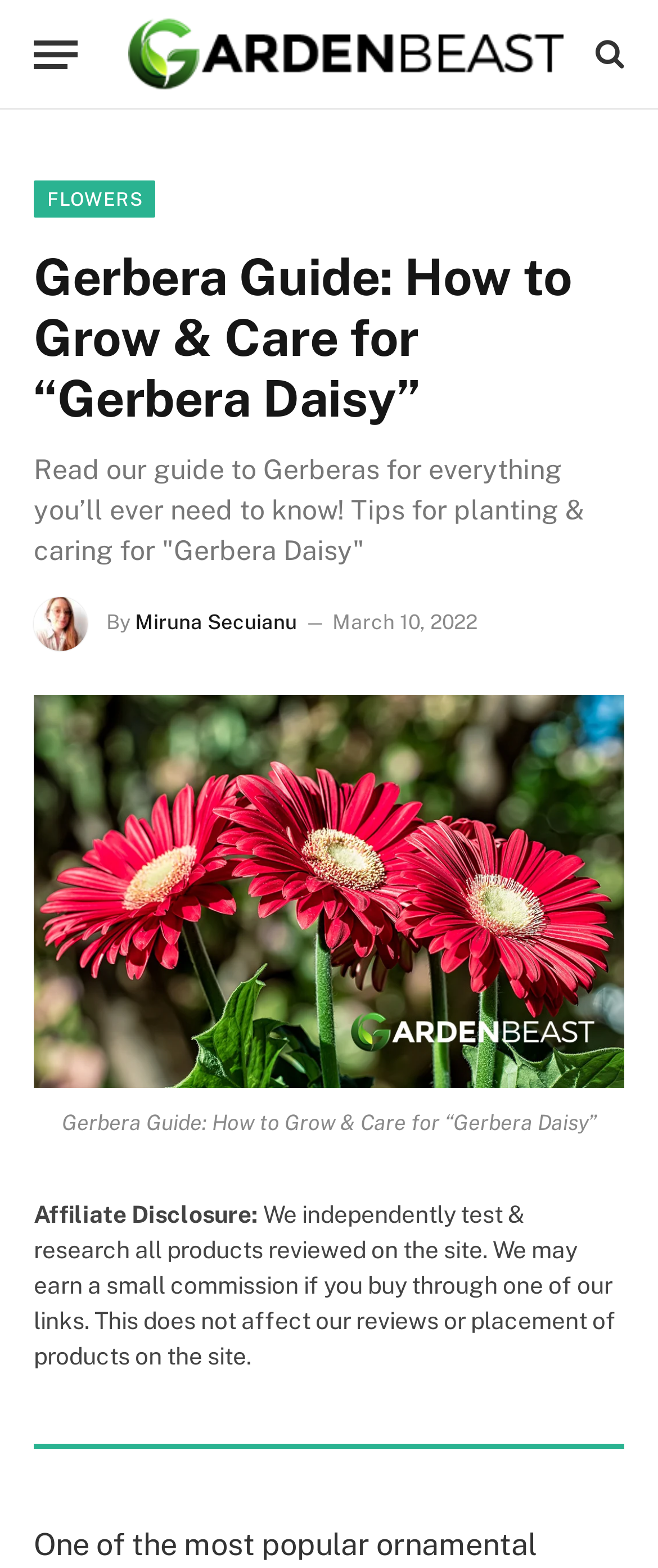Give a comprehensive overview of the webpage, including key elements.

The webpage is a guide to Gerberas, specifically focused on growing and caring for "Gerbera Daisy". At the top left, there is a button labeled "Menu" and a link to "GardenBeast" accompanied by an image of the same name. To the right of these elements, there is a link with a search icon. Below these top elements, there is a heading that matches the title of the webpage, "Gerbera Guide: How to Grow & Care for “Gerbera Daisy”".

Under the heading, there is a brief summary of the guide, which reads "Read our guide to Gerberas for everything you’ll ever need to know! Tips for planting & caring for "Gerbera Daisy"". Next to this summary, there is an image of Miruna Secuianu, the author of the guide, along with a link to their name and the date of publication, March 10, 2022.

Below the author information, there is a large figure that takes up most of the width of the page, featuring an image of a Gerbera. Above this image, there is a repeated heading that matches the title of the webpage. At the bottom of the page, there is a section with an affiliate disclosure, which explains the website's policy on product reviews and commissions. This section is separated from the rest of the content by a horizontal separator.